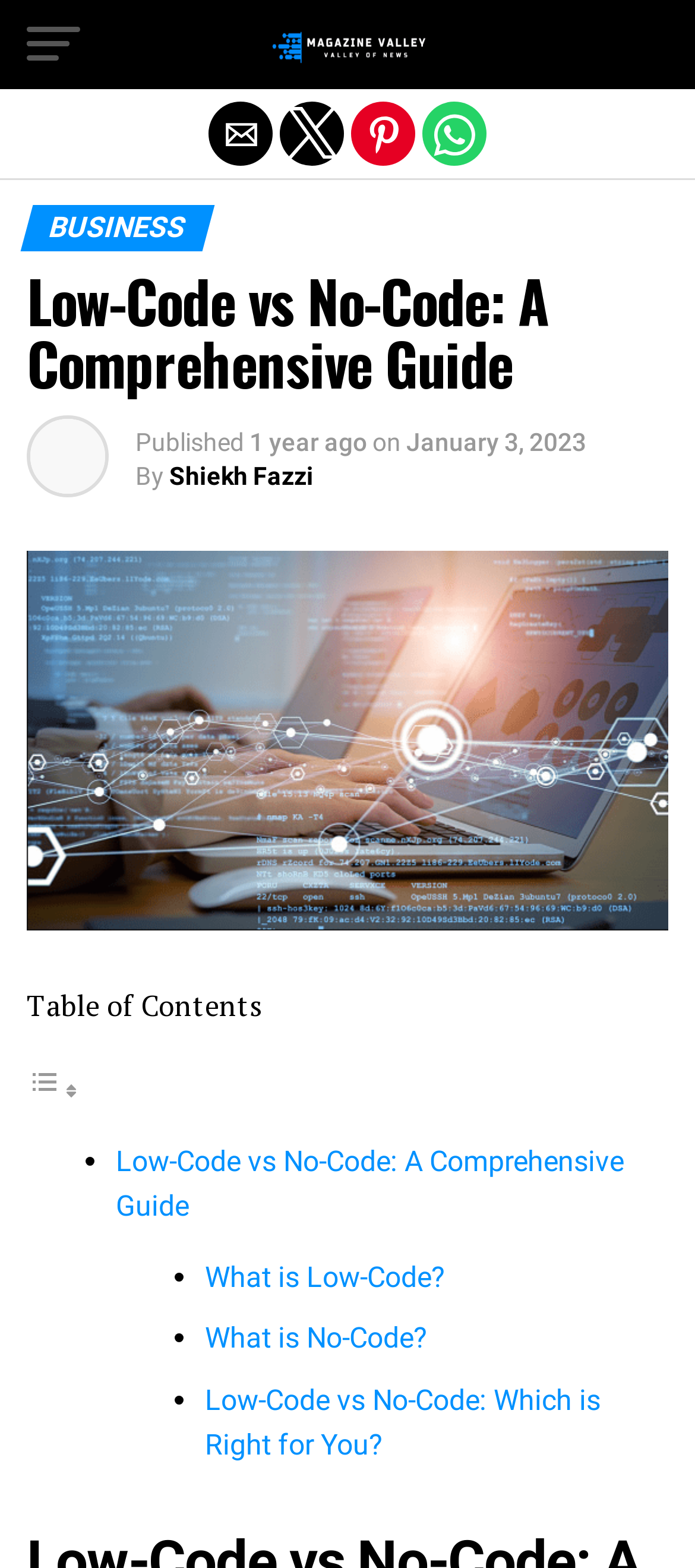Given the element description "December 27, 2023", identify the bounding box of the corresponding UI element.

None